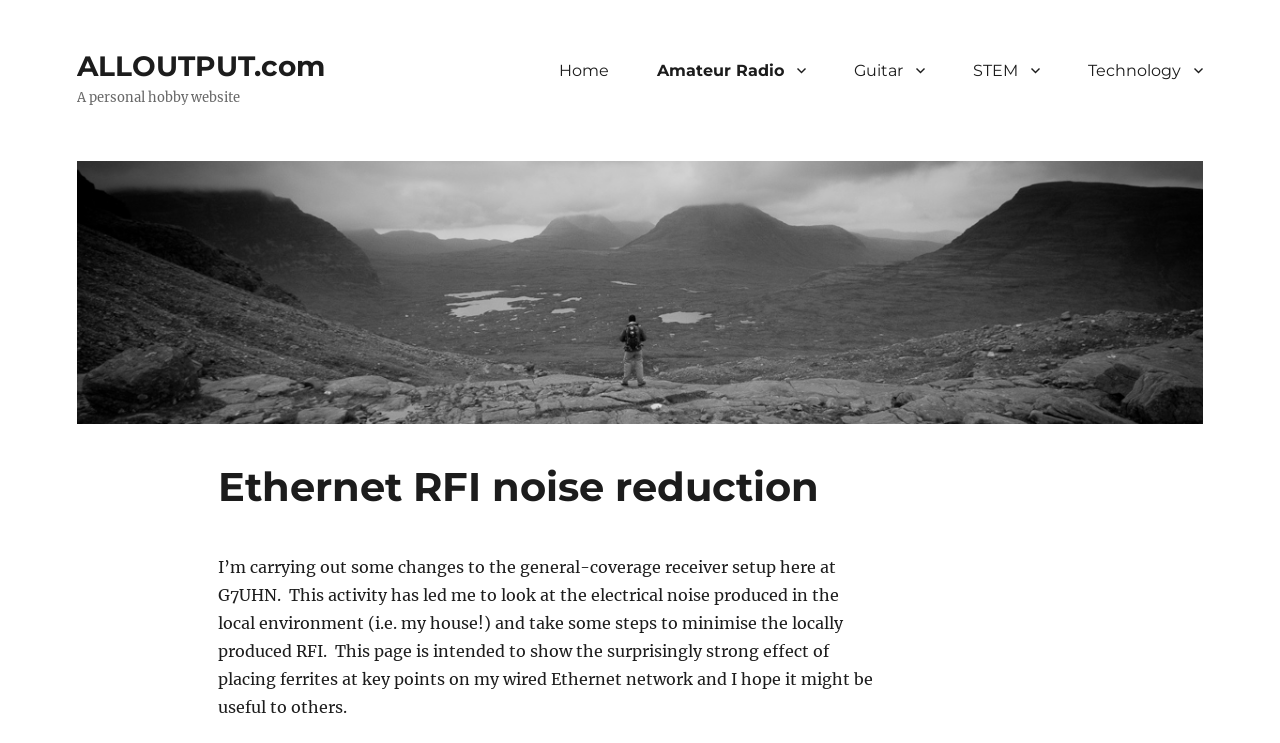What is the website's primary topic?
Provide a detailed answer to the question using information from the image.

Based on the navigation menu, there are multiple topics listed, including Amateur Radio, Guitar, STEM, and Technology. However, the Amateur Radio topic is listed second, and the content of the webpage is focused on a specific aspect of Amateur Radio, which is RFI noise reduction.